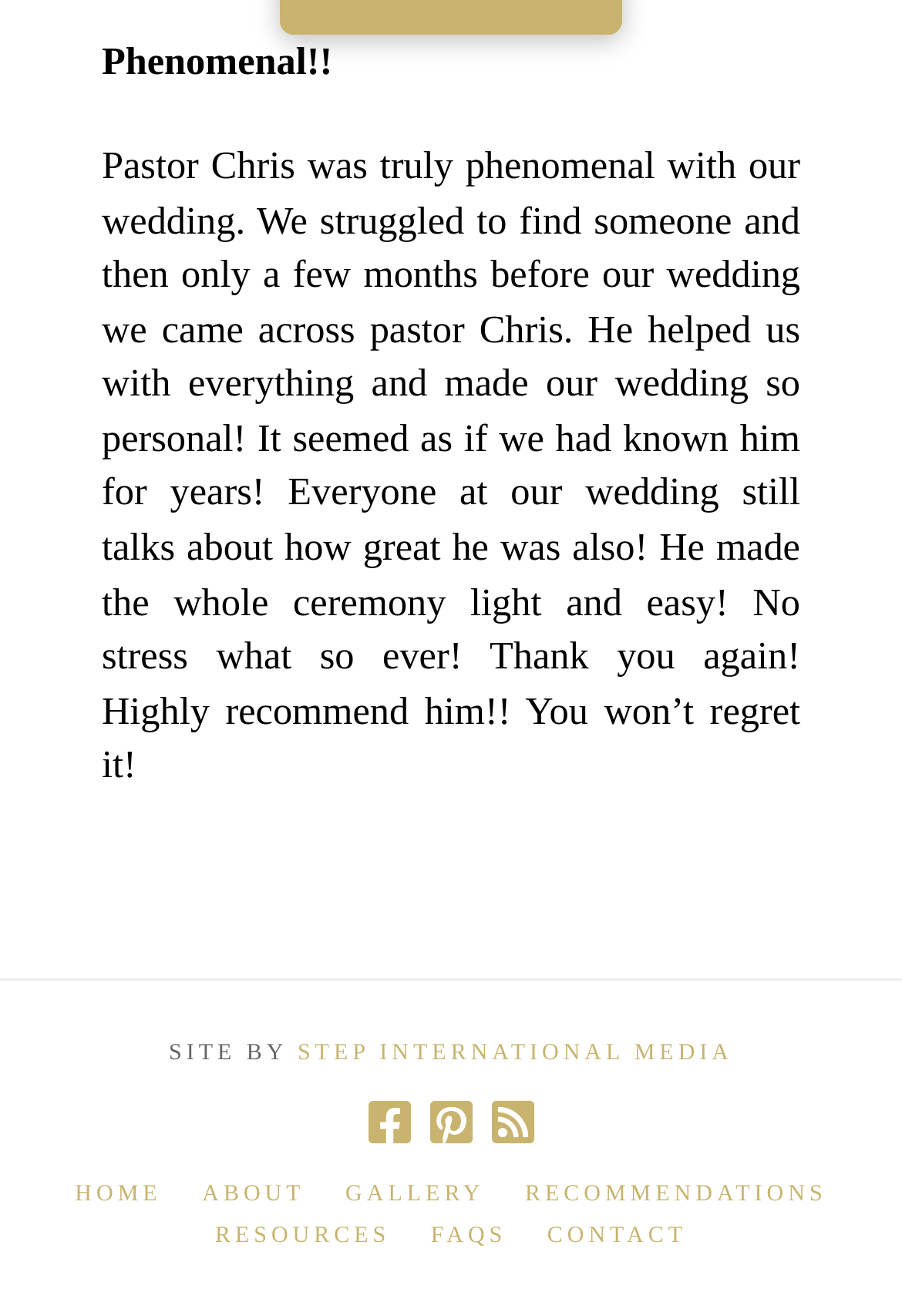Locate the bounding box coordinates of the clickable element to fulfill the following instruction: "view the photo gallery". Provide the coordinates as four float numbers between 0 and 1 in the format [left, top, right, bottom].

[0.383, 0.897, 0.537, 0.92]